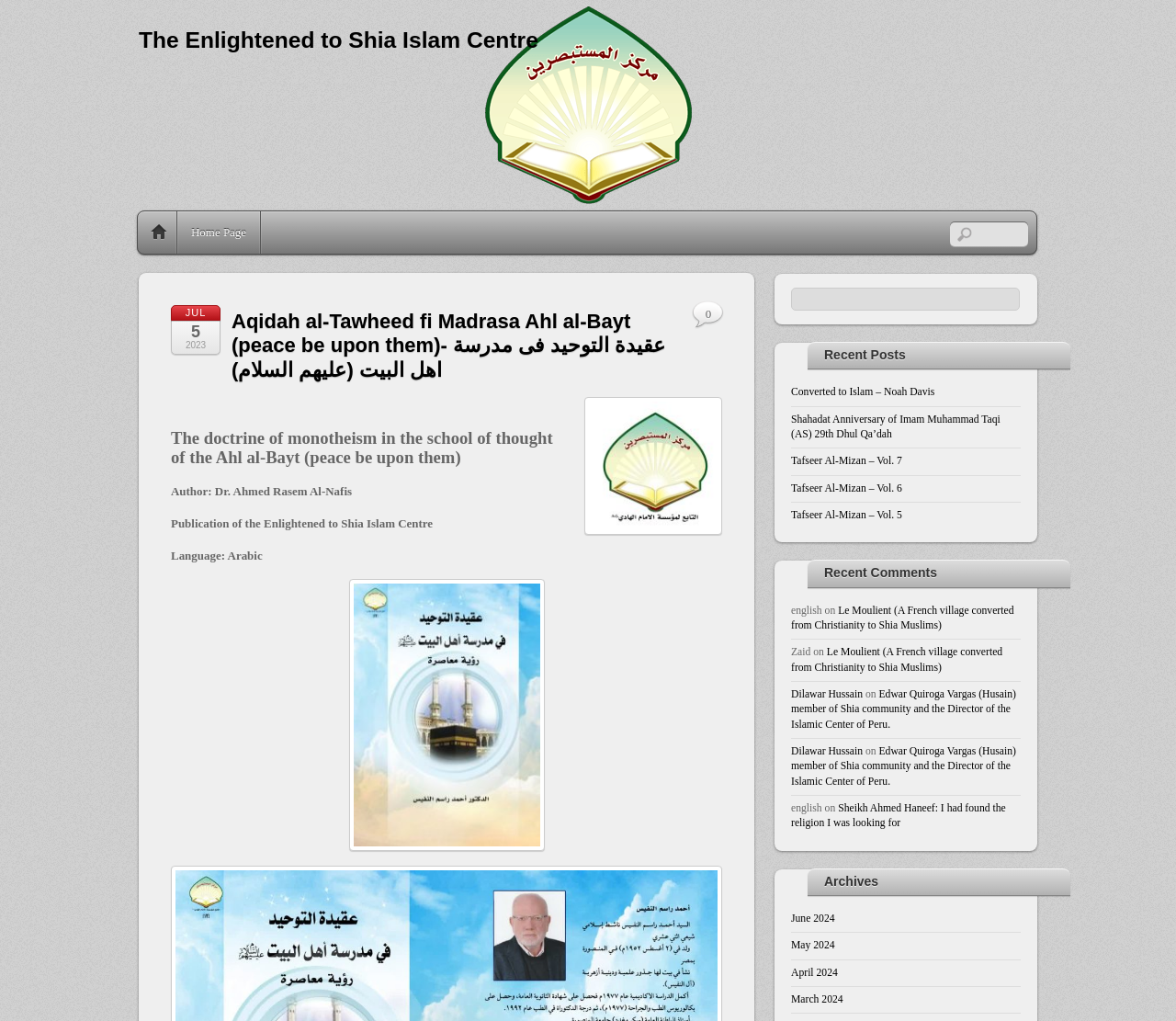Please identify and generate the text content of the webpage's main heading.

Aqidah al-Tawheed fi Madrasa Ahl al-Bayt (peace be upon them)- عقیدة التوحید فی مدرسة اهل البیت (علیهم السلام)